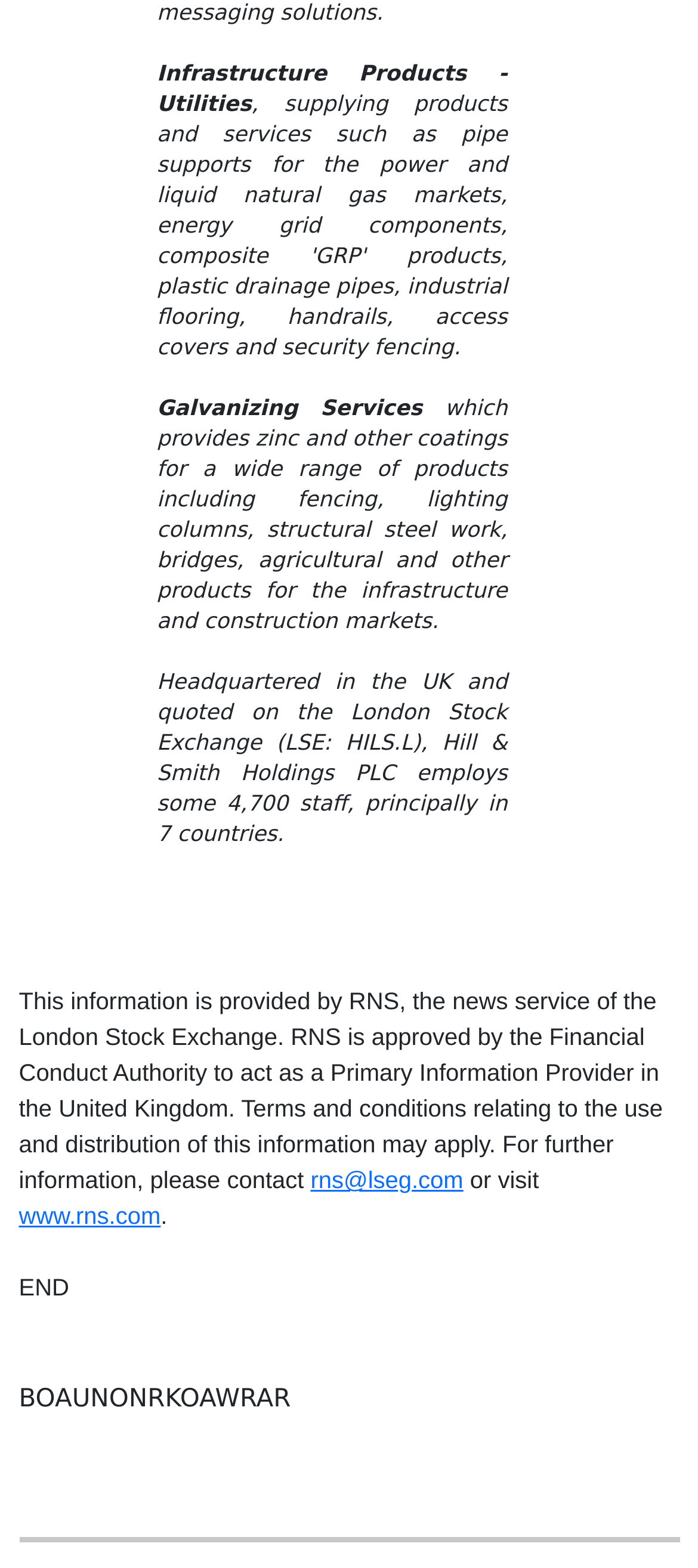Examine the image and give a thorough answer to the following question:
What is the company's main business?

Based on the text 'Infrastructure Products - Utilities' and the description of galvanizing services, it can be inferred that the company's main business is related to infrastructure products.